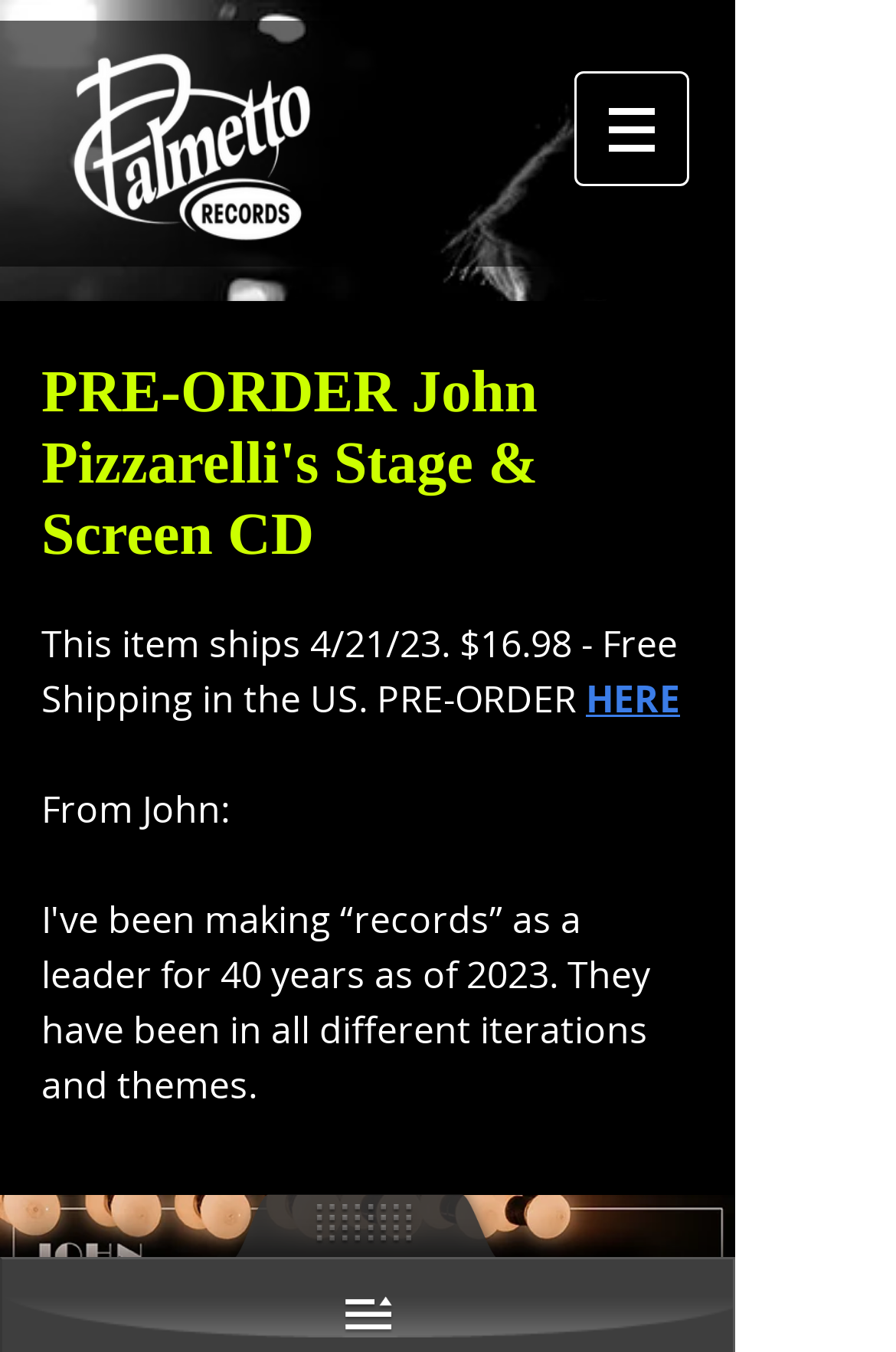Given the description "HERE", provide the bounding box coordinates of the corresponding UI element.

[0.654, 0.497, 0.759, 0.535]